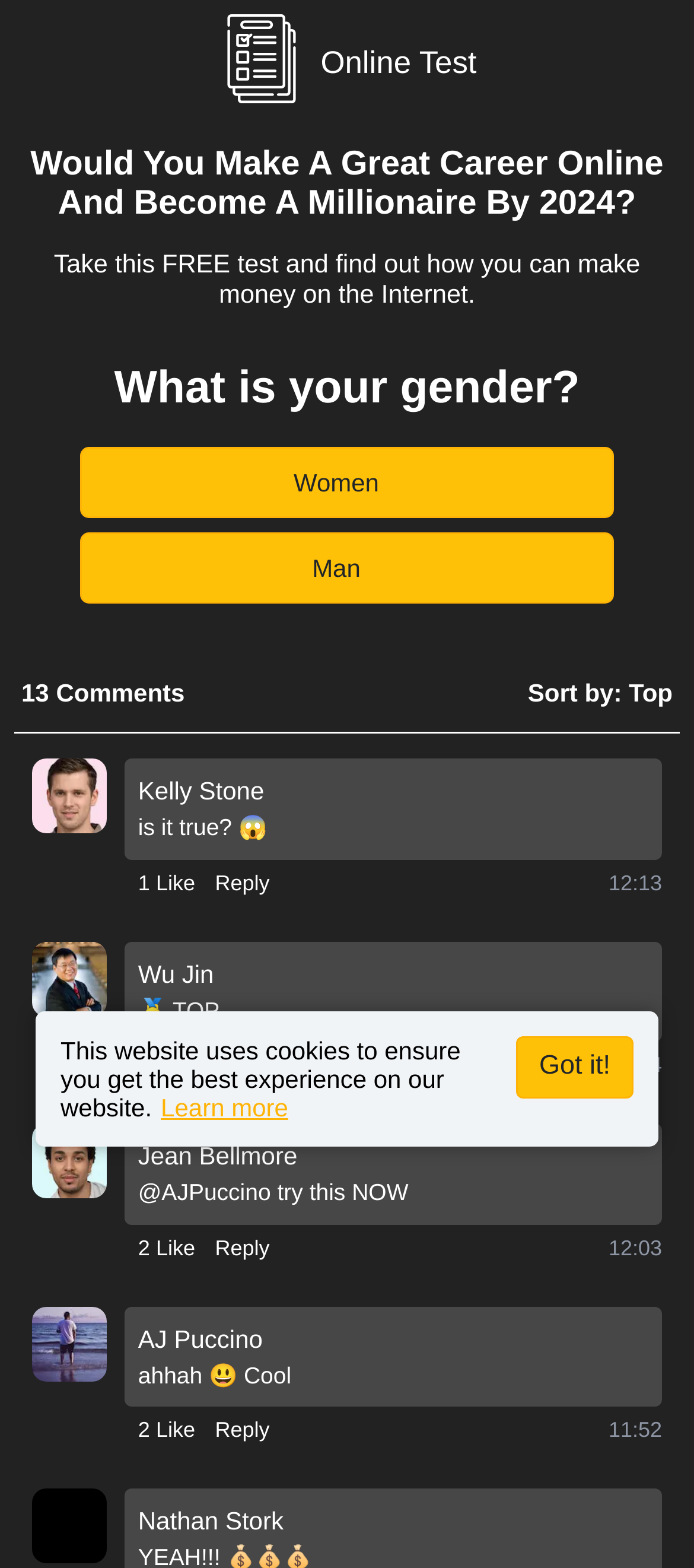Find the bounding box coordinates of the element I should click to carry out the following instruction: "Click the 'Learn more' link".

[0.232, 0.697, 0.415, 0.715]